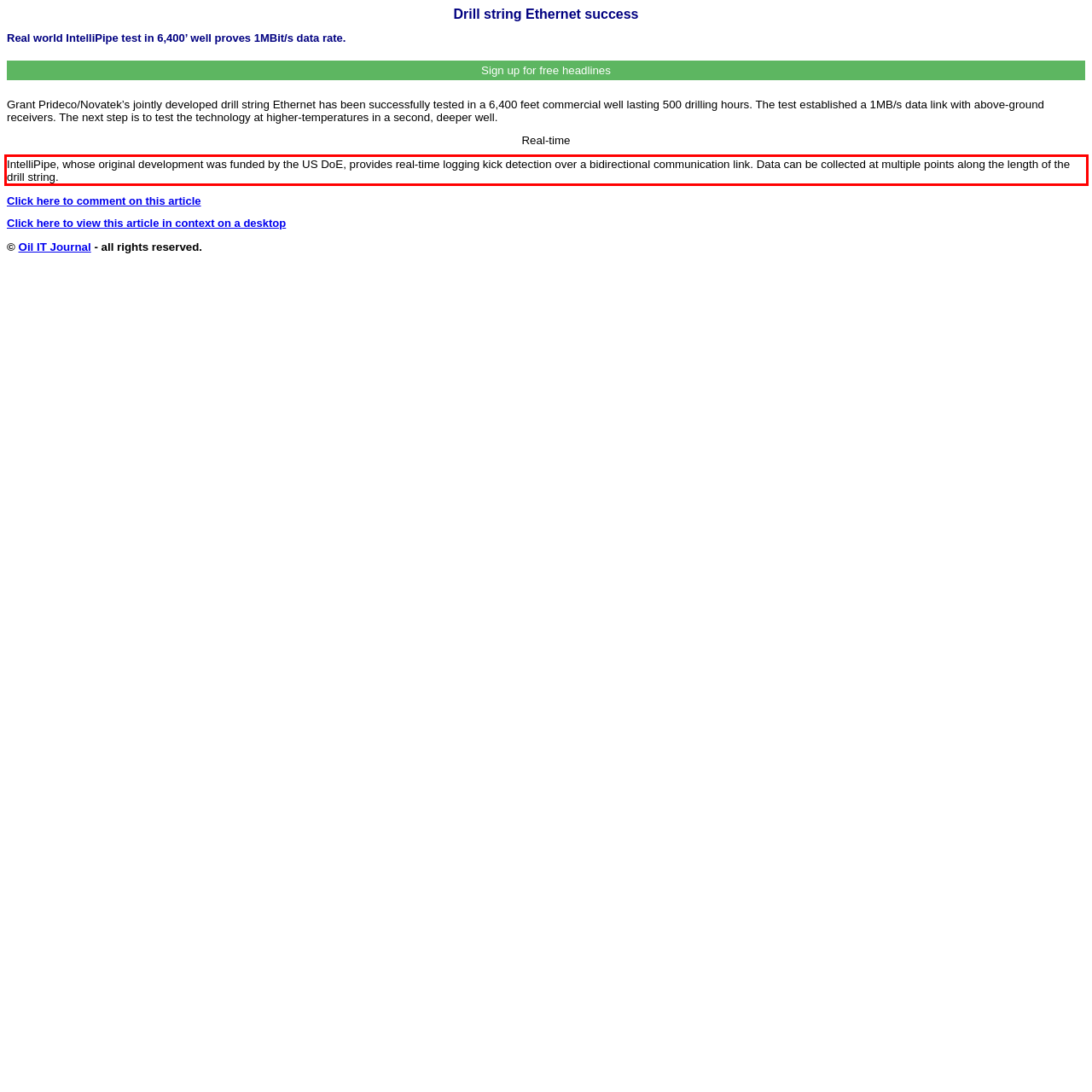Examine the screenshot of the webpage, locate the red bounding box, and perform OCR to extract the text contained within it.

IntelliPipe, whose original development was funded by the US DoE, provides real-time logging kick detection over a bidirectional communication link. Data can be collected at multiple points along the length of the drill string.